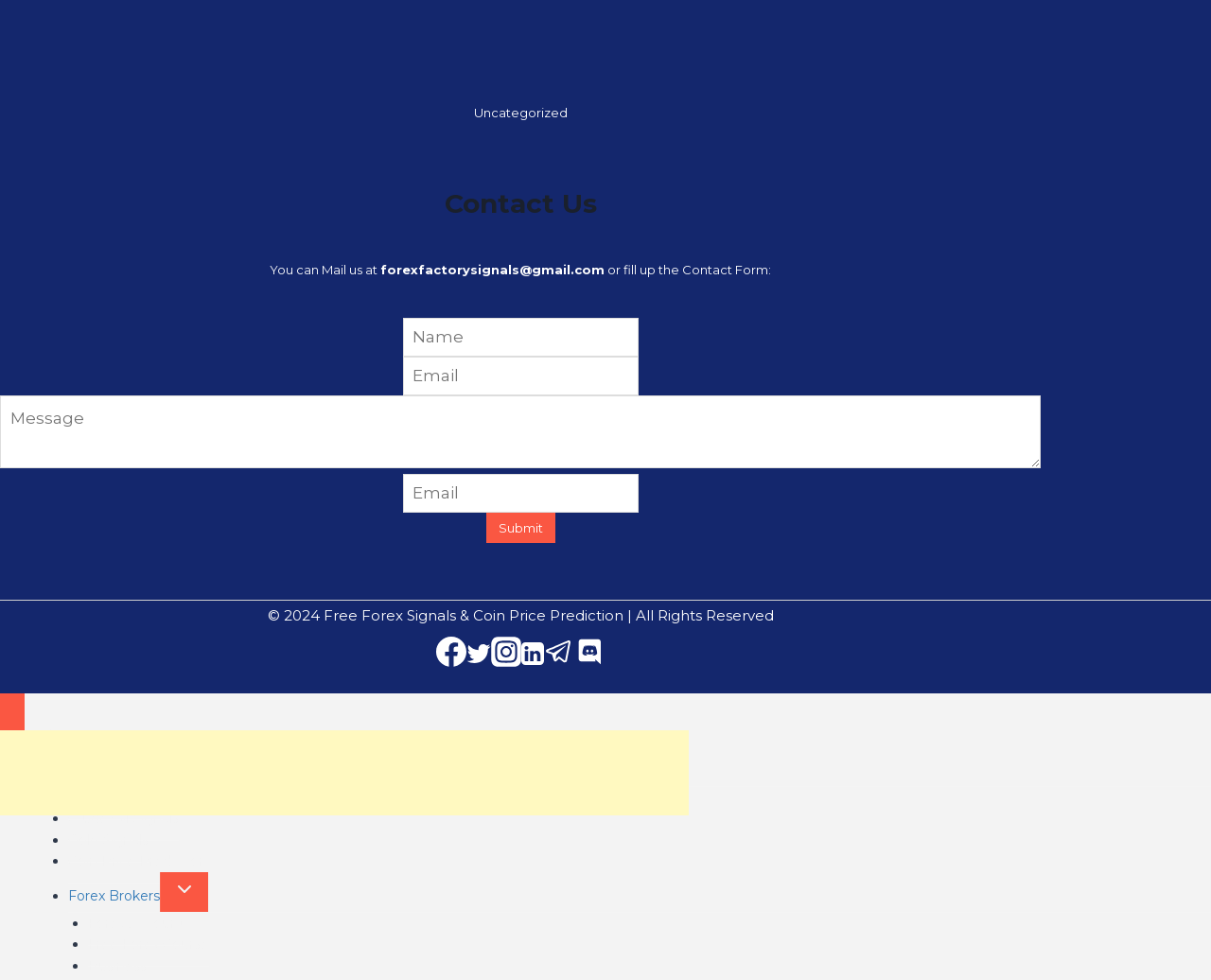Please locate the bounding box coordinates of the region I need to click to follow this instruction: "Click the Facebook link".

[0.36, 0.666, 0.385, 0.684]